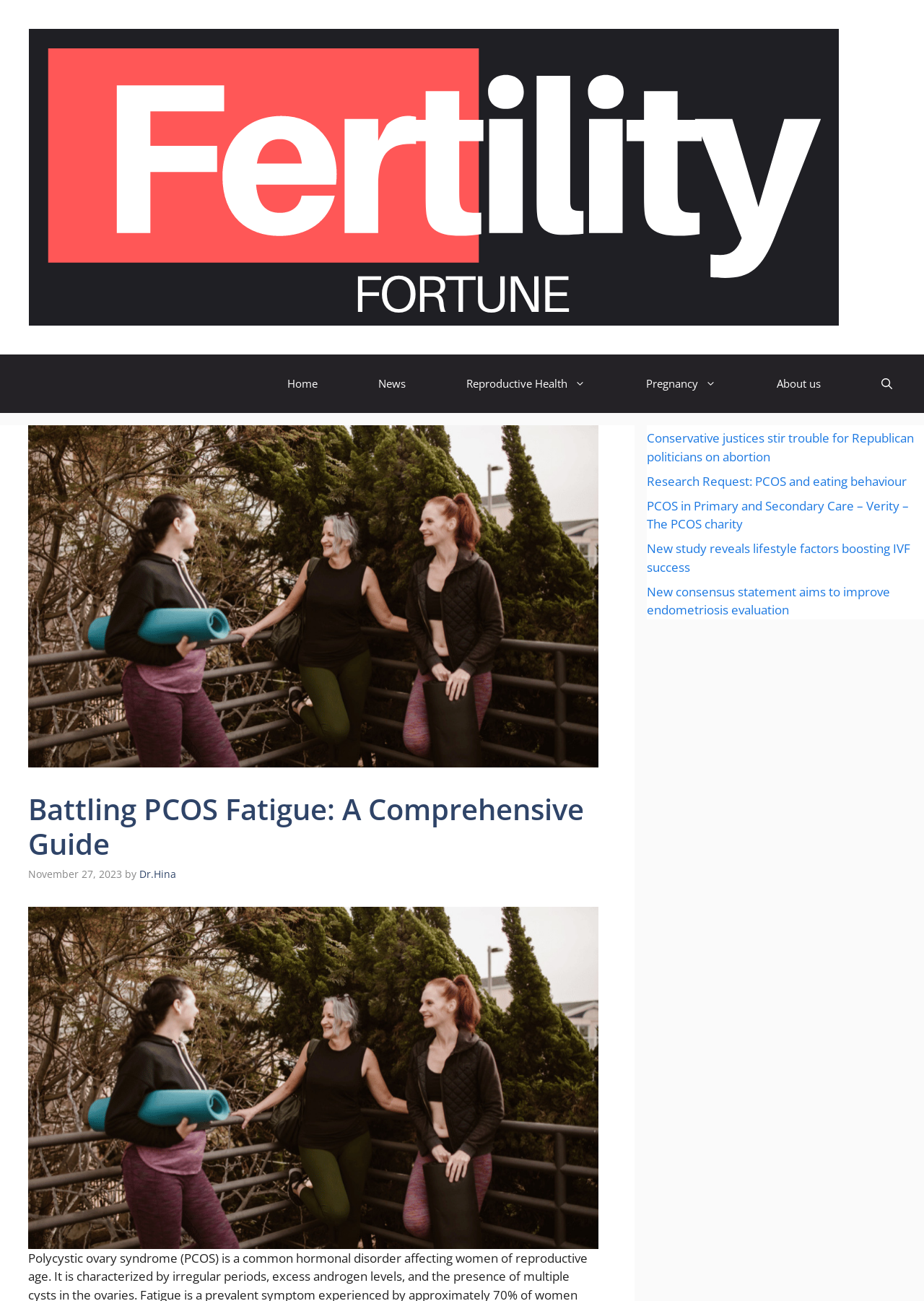Identify the bounding box coordinates for the UI element described as: "About us".

[0.808, 0.272, 0.921, 0.317]